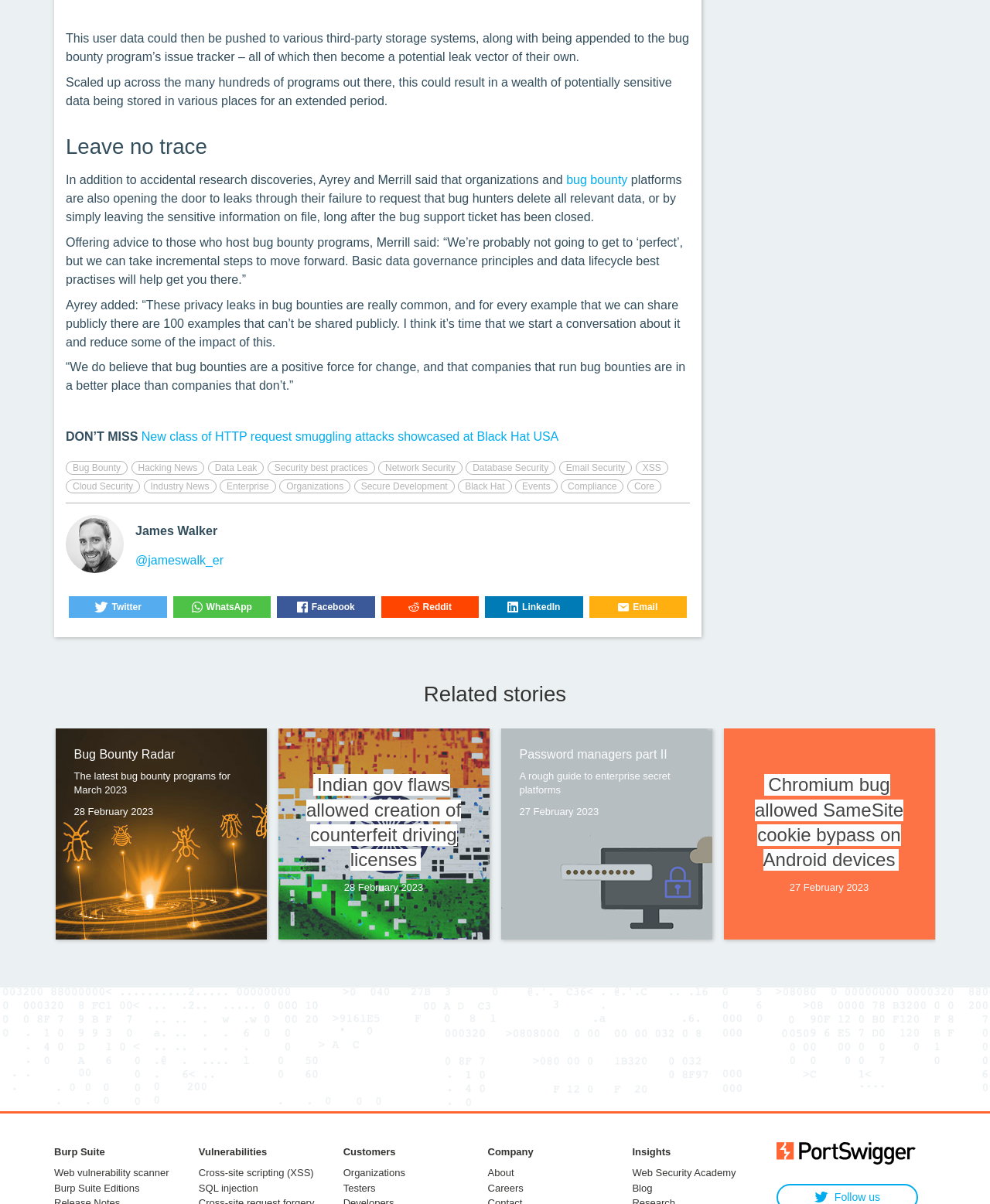What is the purpose of the links at the bottom of the page?
Please provide a comprehensive and detailed answer to the question.

I determined the purpose of the links by looking at their text content and the heading above them, which says 'Related stories'. These links appear to be related to the topic of the article and provide additional information or resources.